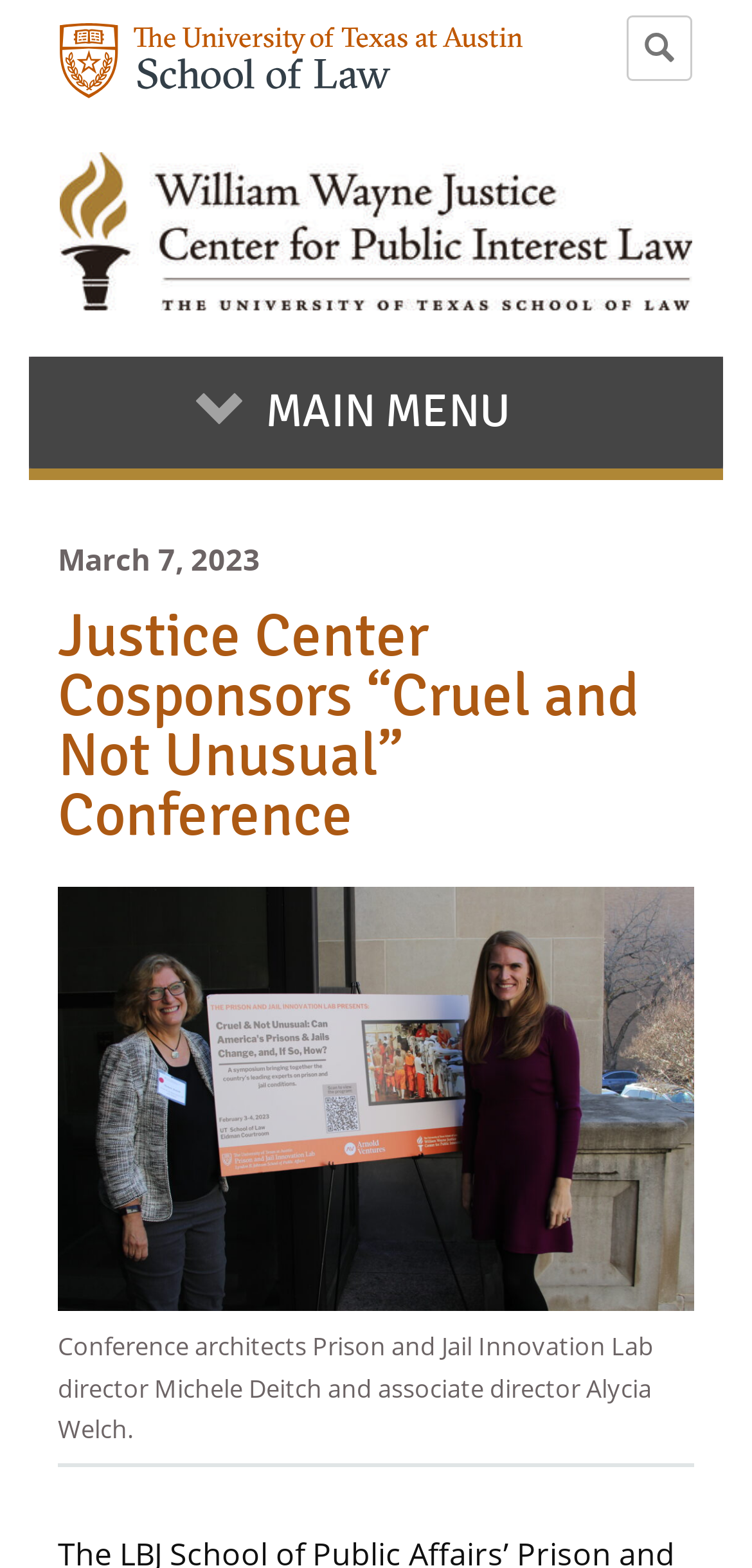Please extract the webpage's main title and generate its text content.

Justice Center Cosponsors “Cruel and Not Unusual” Conference